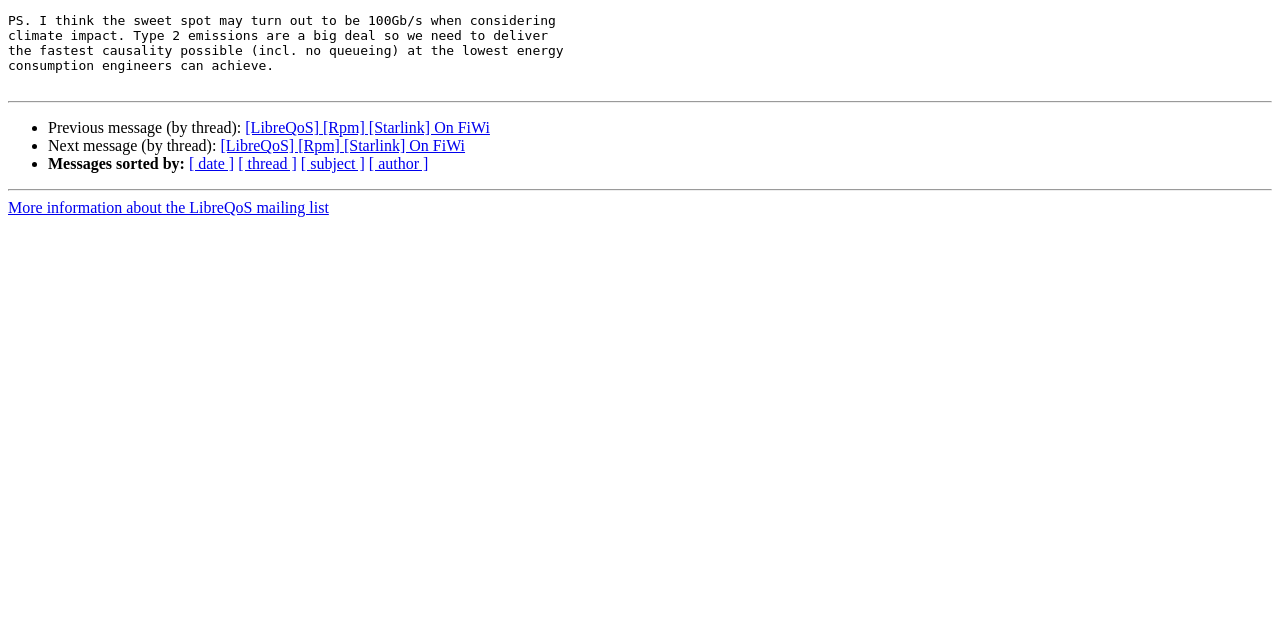Determine the bounding box coordinates for the HTML element described here: "[LibreQoS] [Rpm] [Starlink] On FiWi".

[0.172, 0.215, 0.363, 0.241]